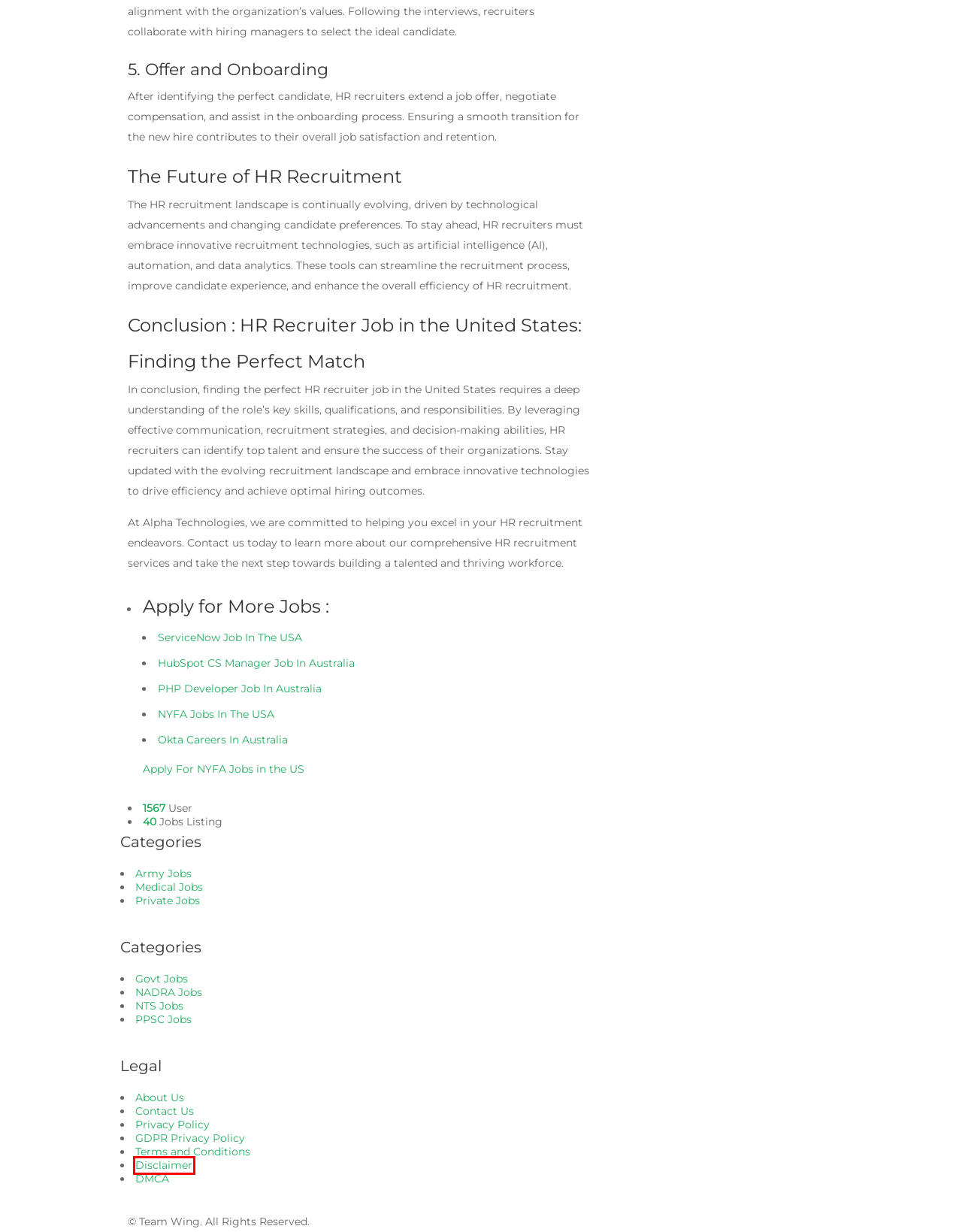Review the screenshot of a webpage containing a red bounding box around an element. Select the description that best matches the new webpage after clicking the highlighted element. The options are:
A. NYFA Jobs in the USA : Apply Now Jobs in NYFA - CAZAKA JOBS
B. Okta Careers in Australia - CAZAKA JOBS
C. Disclaimer - CAZAKA JOBS
D. Privacy Policy - CAZAKA JOBS
E. About Us - CAZAKA JOBS
F. DMCA - CAZAKA JOBS
G. Contact Us - CAZAKA JOBS
H. PHP Developer Job in Australia - CAZAKA JOBS

C